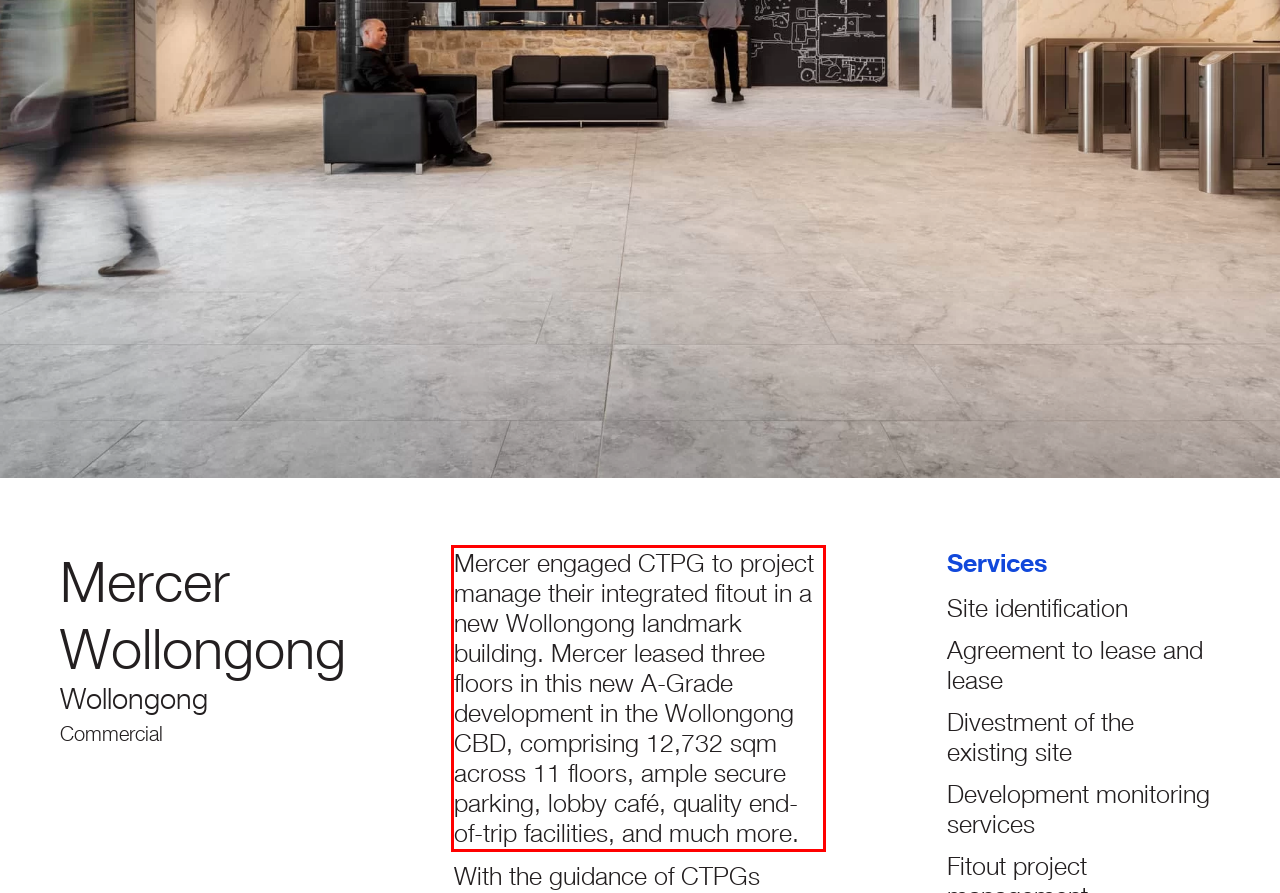Identify the red bounding box in the webpage screenshot and perform OCR to generate the text content enclosed.

Mercer engaged CTPG to project manage their integrated fitout in a new Wollongong landmark building. Mercer leased three floors in this new A-Grade development in the Wollongong CBD, comprising 12,732 sqm across 11 floors, ample secure parking, lobby café, quality end-of-trip facilities, and much more.